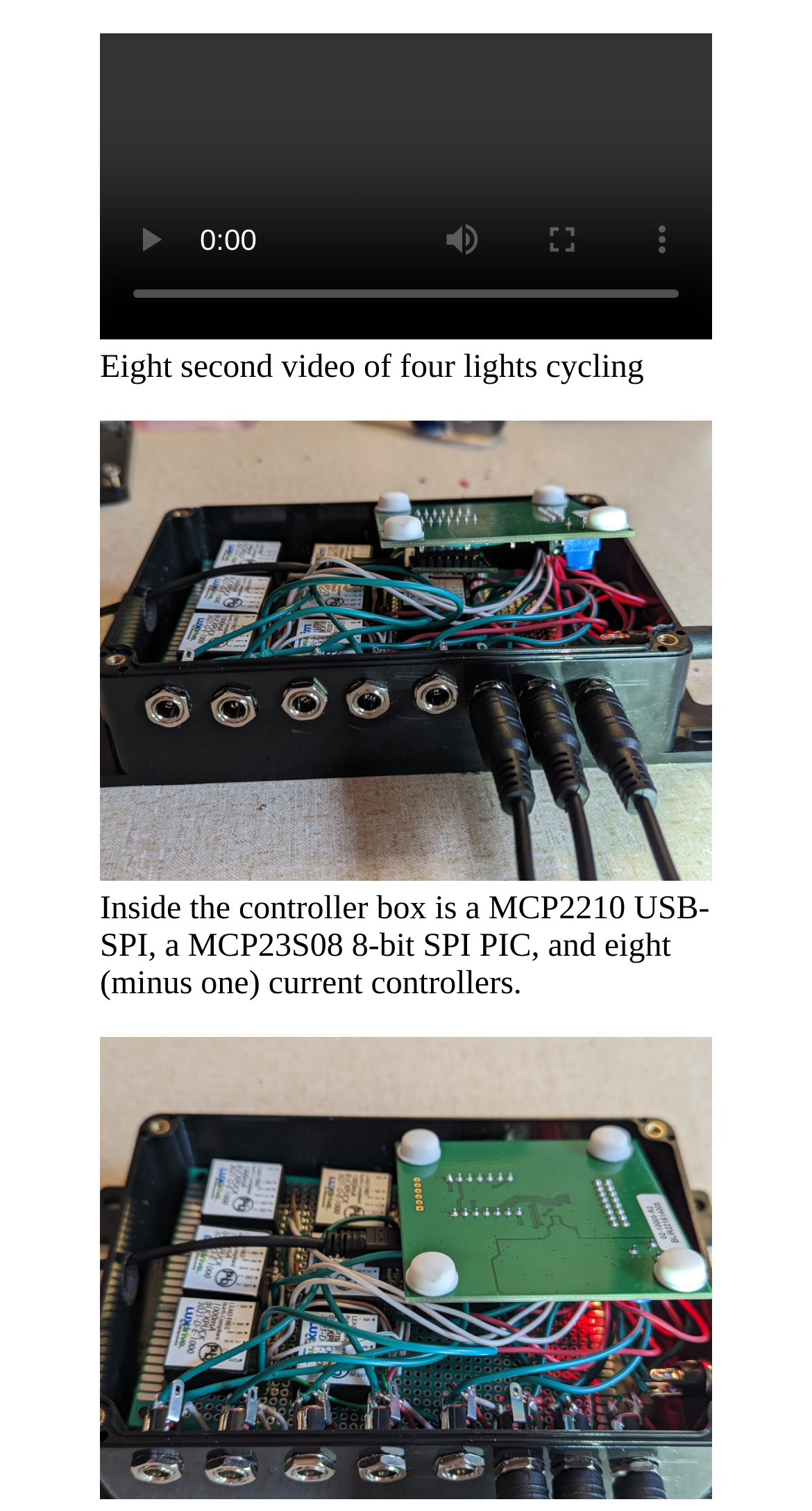How many buttons are disabled?
Using the image as a reference, answer the question in detail.

I counted the number of button elements with the 'disabled' property set to True, and there are four buttons that are currently disabled: 'play', 'mute', 'enter full screen', and 'show more media controls'.